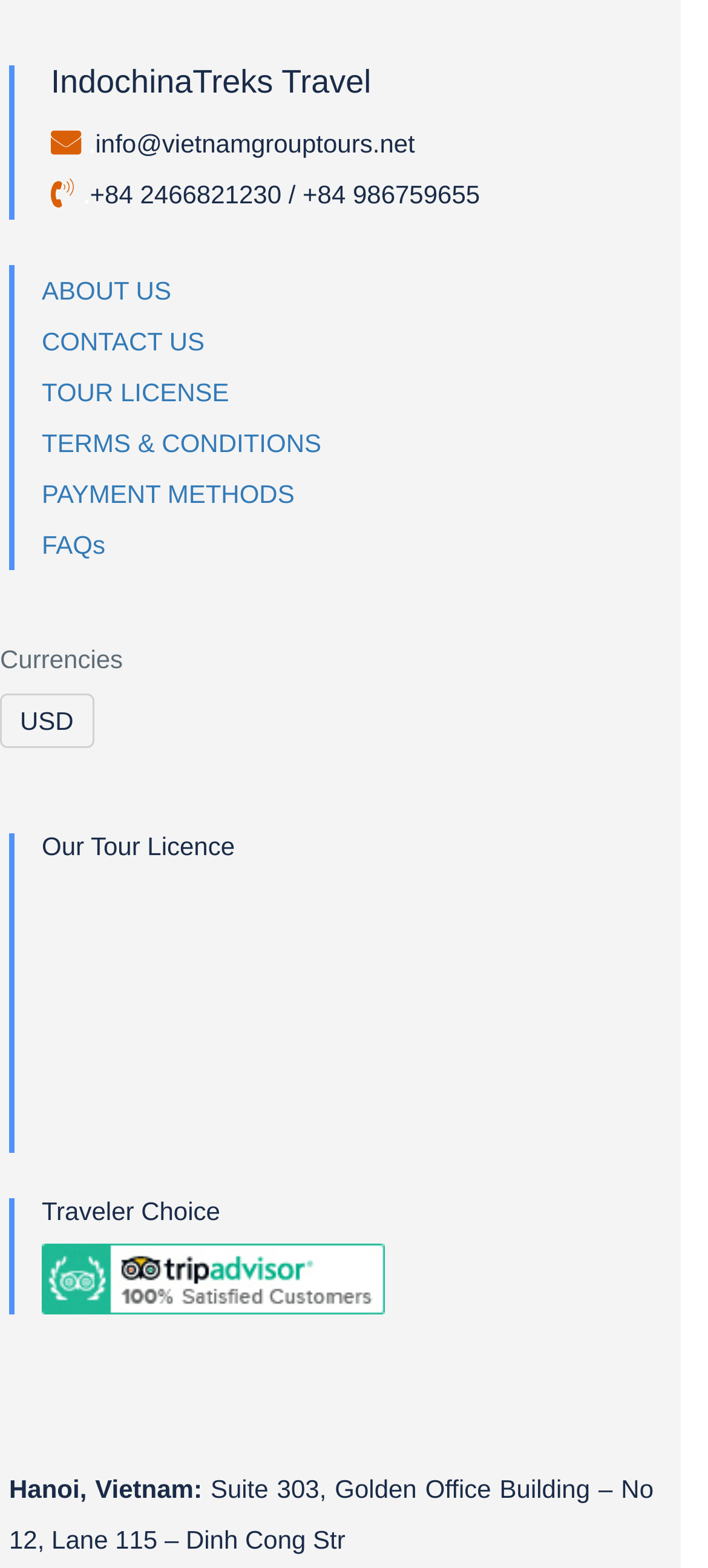From the webpage screenshot, predict the bounding box of the UI element that matches this description: "FAQs".

[0.059, 0.338, 0.149, 0.357]